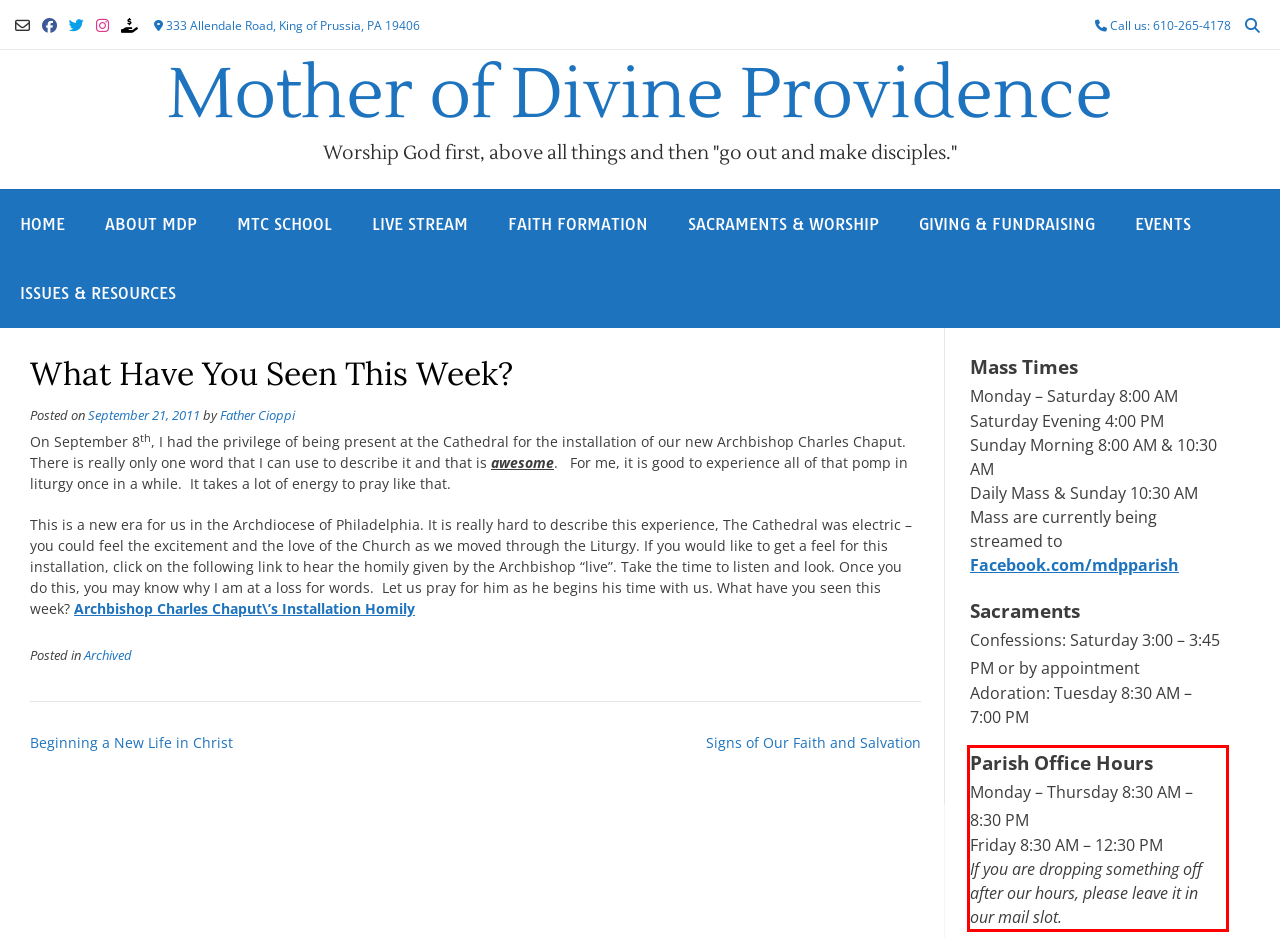Identify the text inside the red bounding box on the provided webpage screenshot by performing OCR.

Parish Office Hours Monday – Thursday 8:30 AM – 8:30 PM Friday 8:30 AM – 12:30 PM If you are dropping something off after our hours, please leave it in our mail slot.